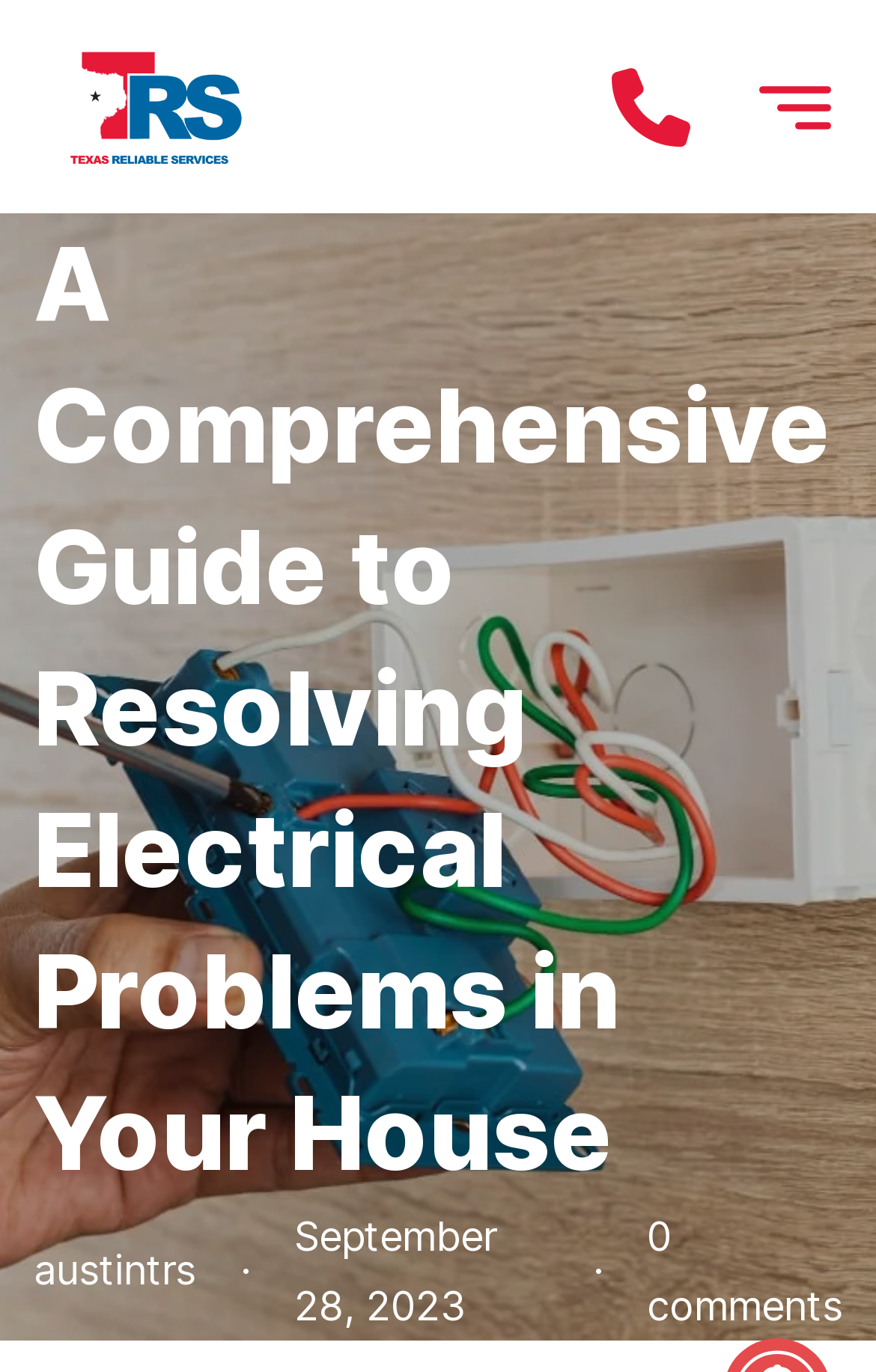Respond to the question below with a single word or phrase:
What is the author of the article?

austintrs